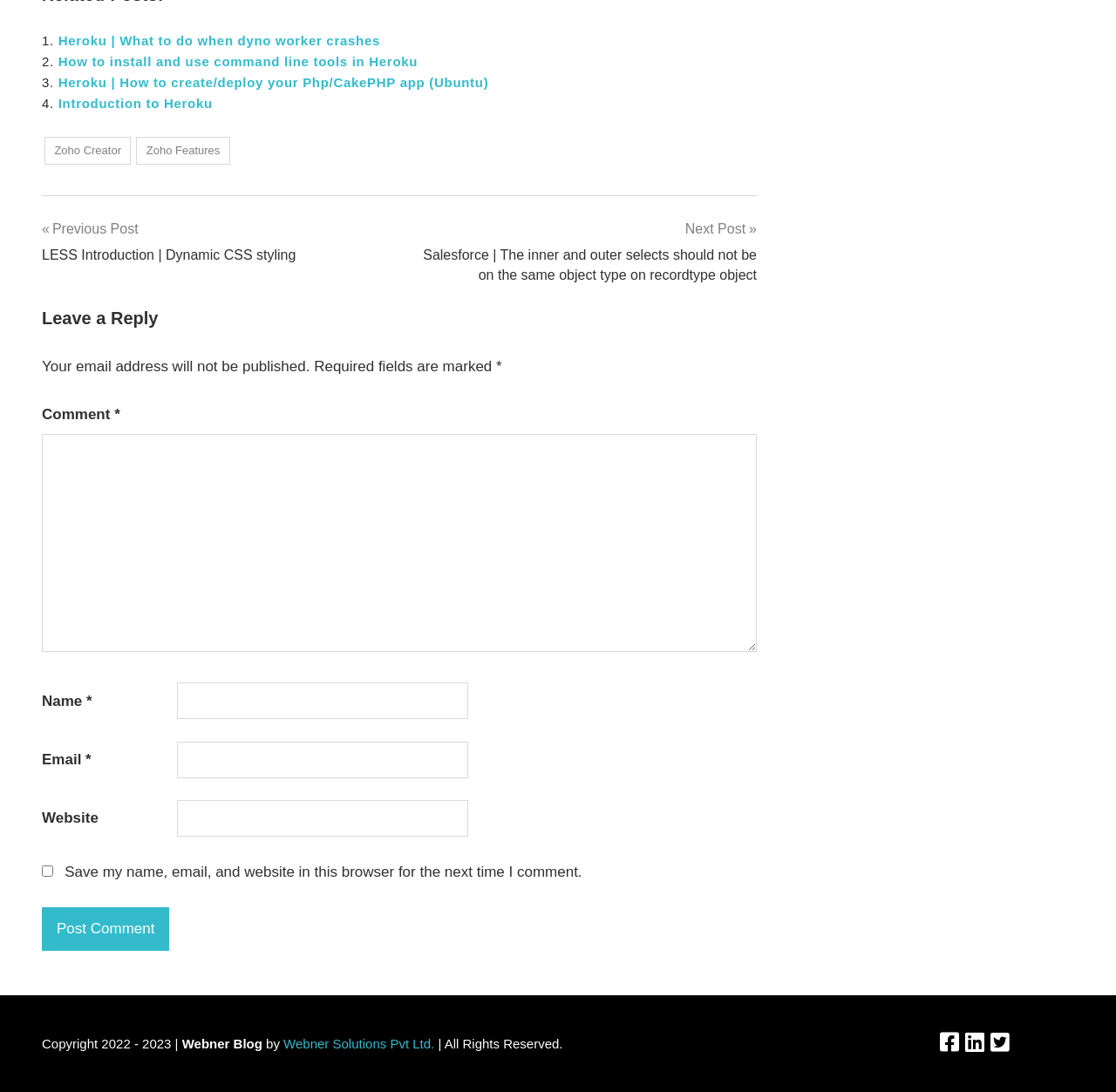Please determine the bounding box coordinates of the element's region to click for the following instruction: "Click on the 'Post Comment' button".

[0.038, 0.831, 0.152, 0.871]